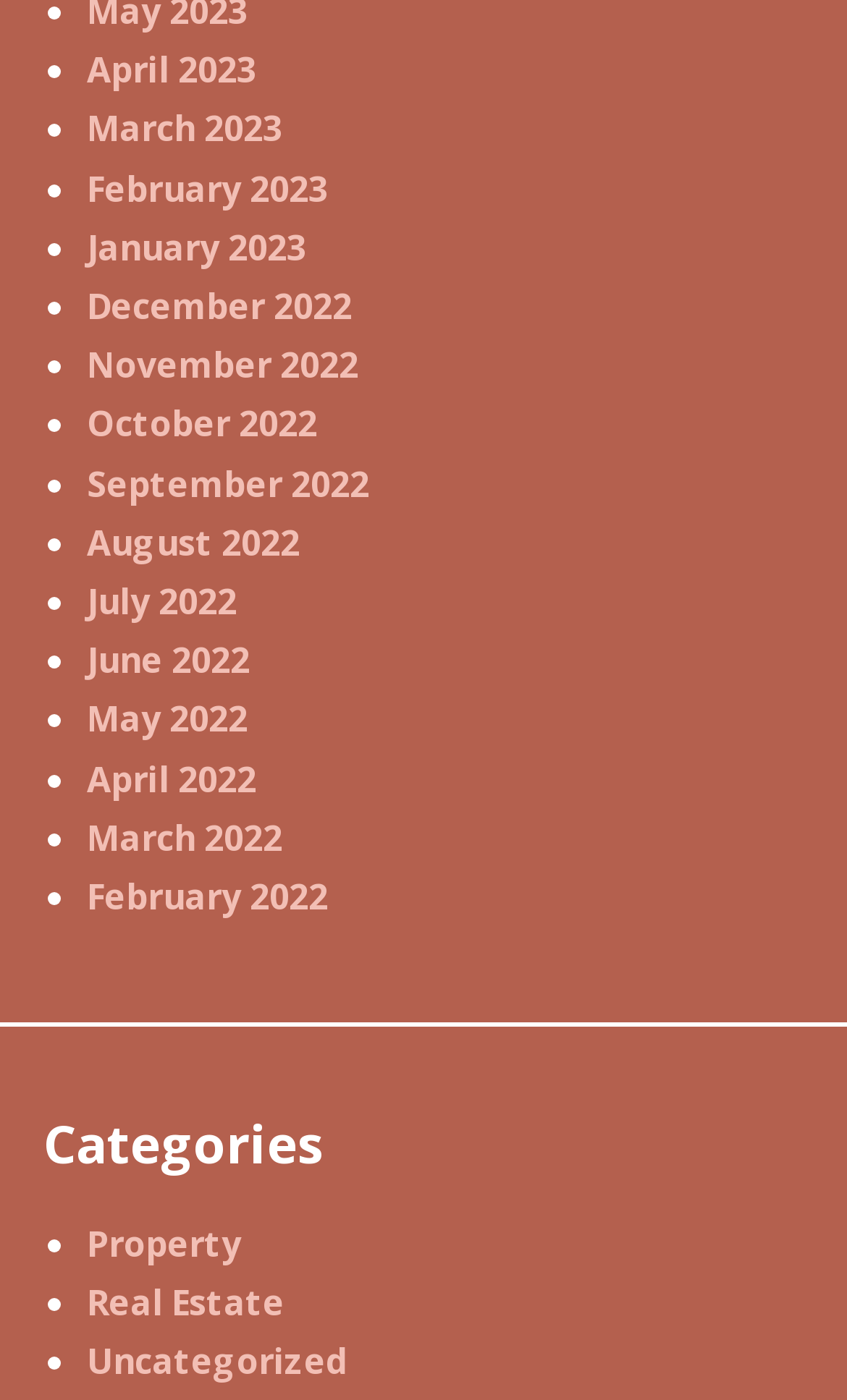Please identify the bounding box coordinates of the element I need to click to follow this instruction: "View February 2022".

[0.103, 0.623, 0.387, 0.657]